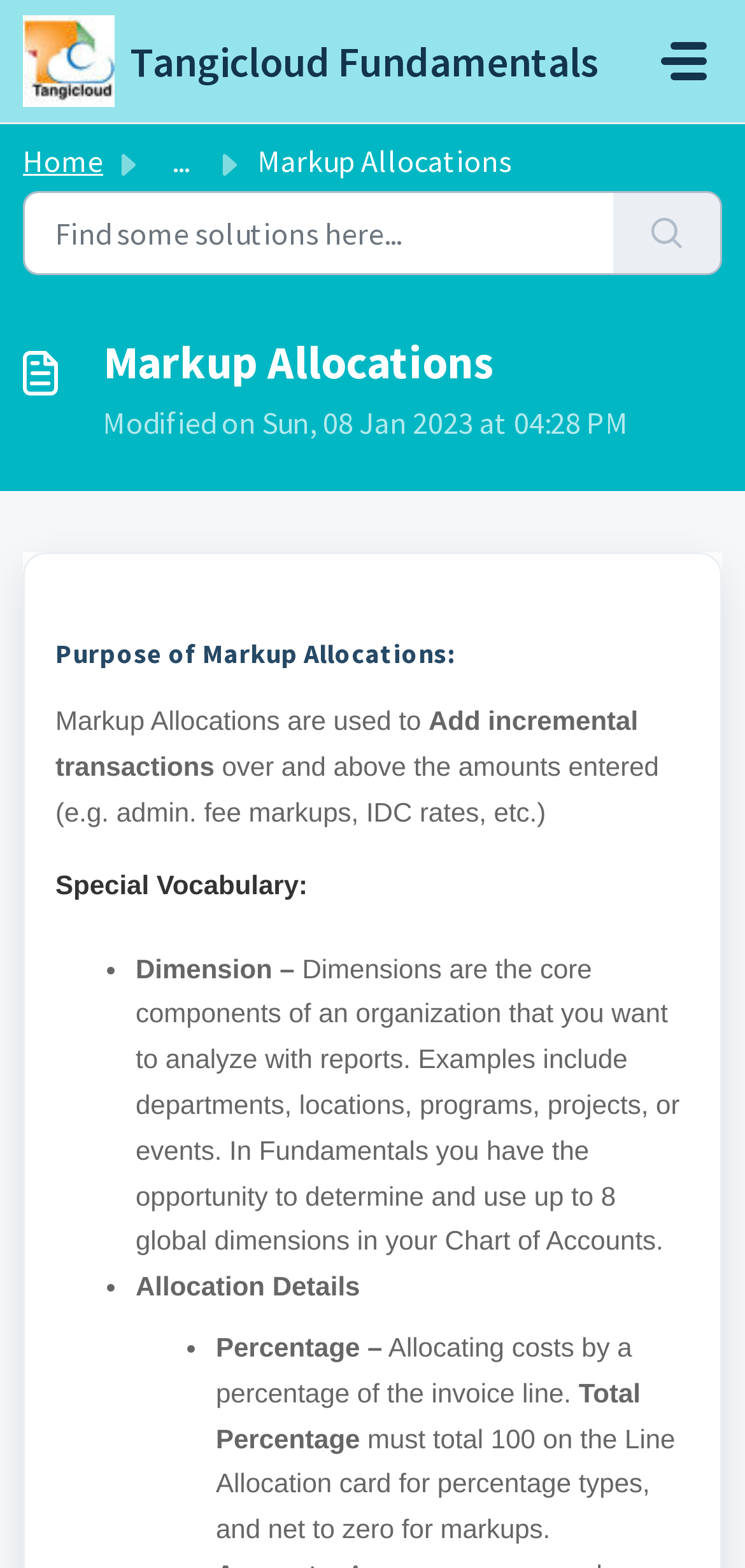Identify the bounding box of the HTML element described as: "Home".

[0.031, 0.09, 0.138, 0.115]